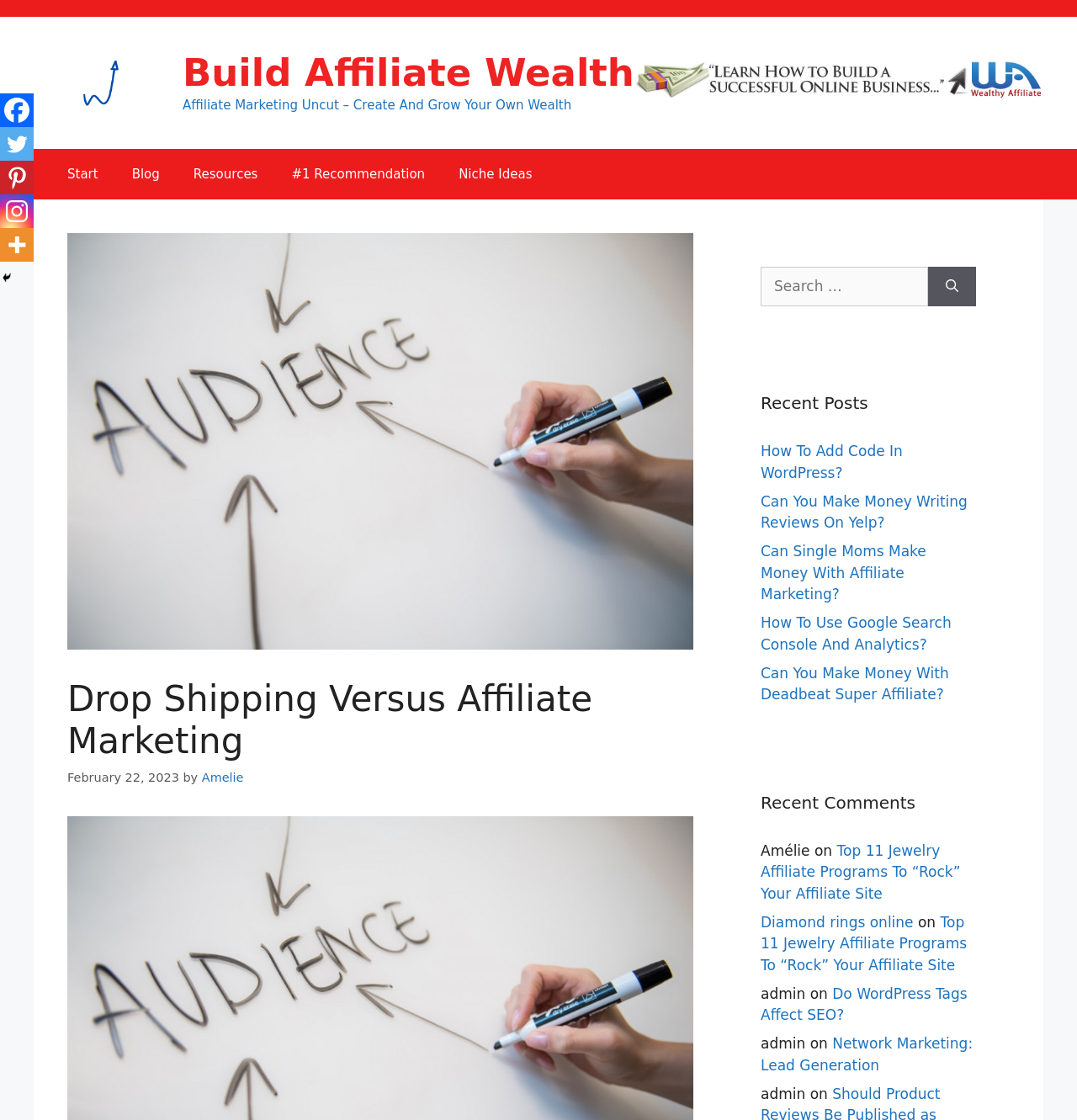Given the element description Start, identify the bounding box coordinates for the UI element on the webpage screenshot. The format should be (top-left x, top-left y, bottom-right x, bottom-right y), with values between 0 and 1.

[0.047, 0.133, 0.107, 0.178]